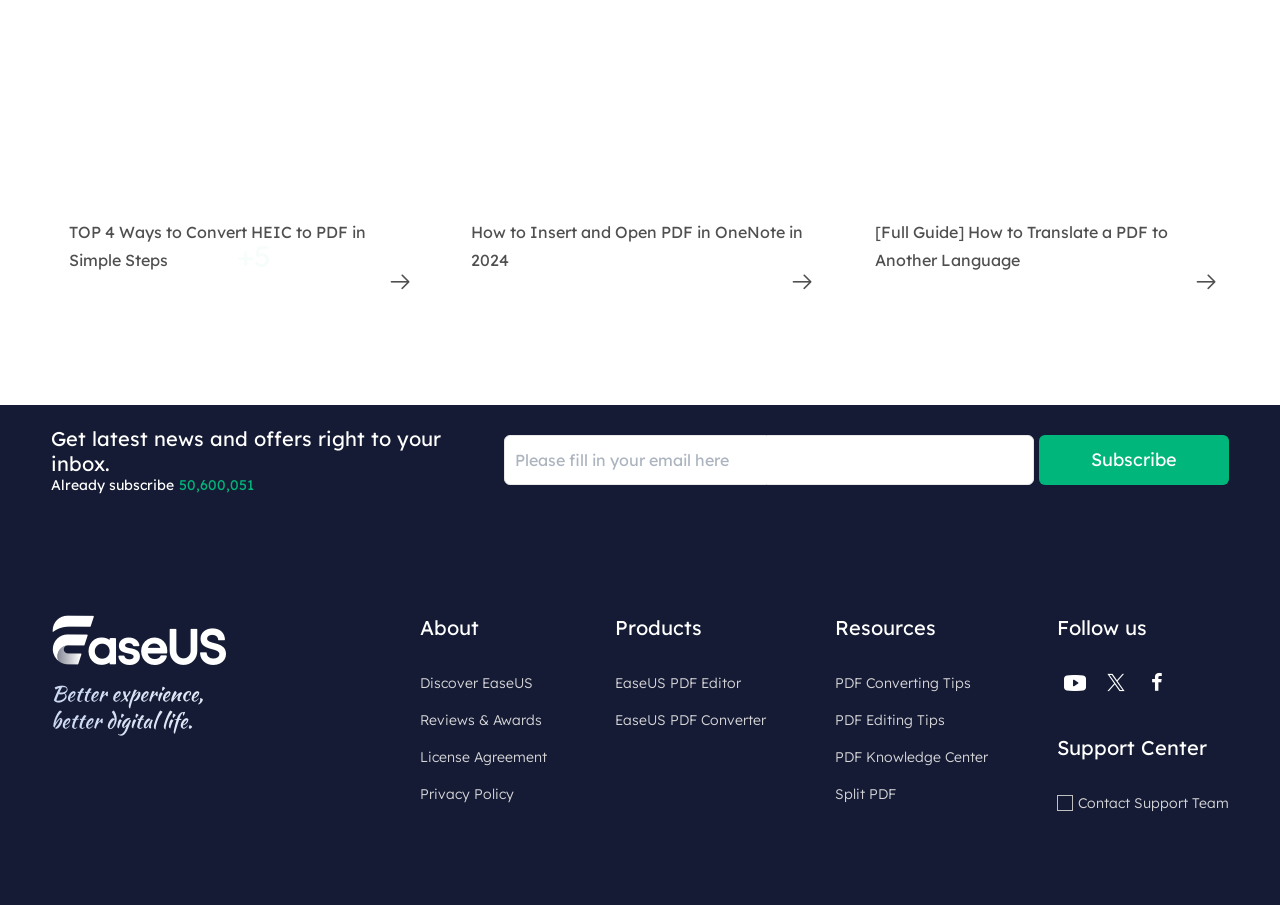Please specify the bounding box coordinates of the clickable region necessary for completing the following instruction: "Discover EaseUS". The coordinates must consist of four float numbers between 0 and 1, i.e., [left, top, right, bottom].

[0.328, 0.74, 0.427, 0.769]